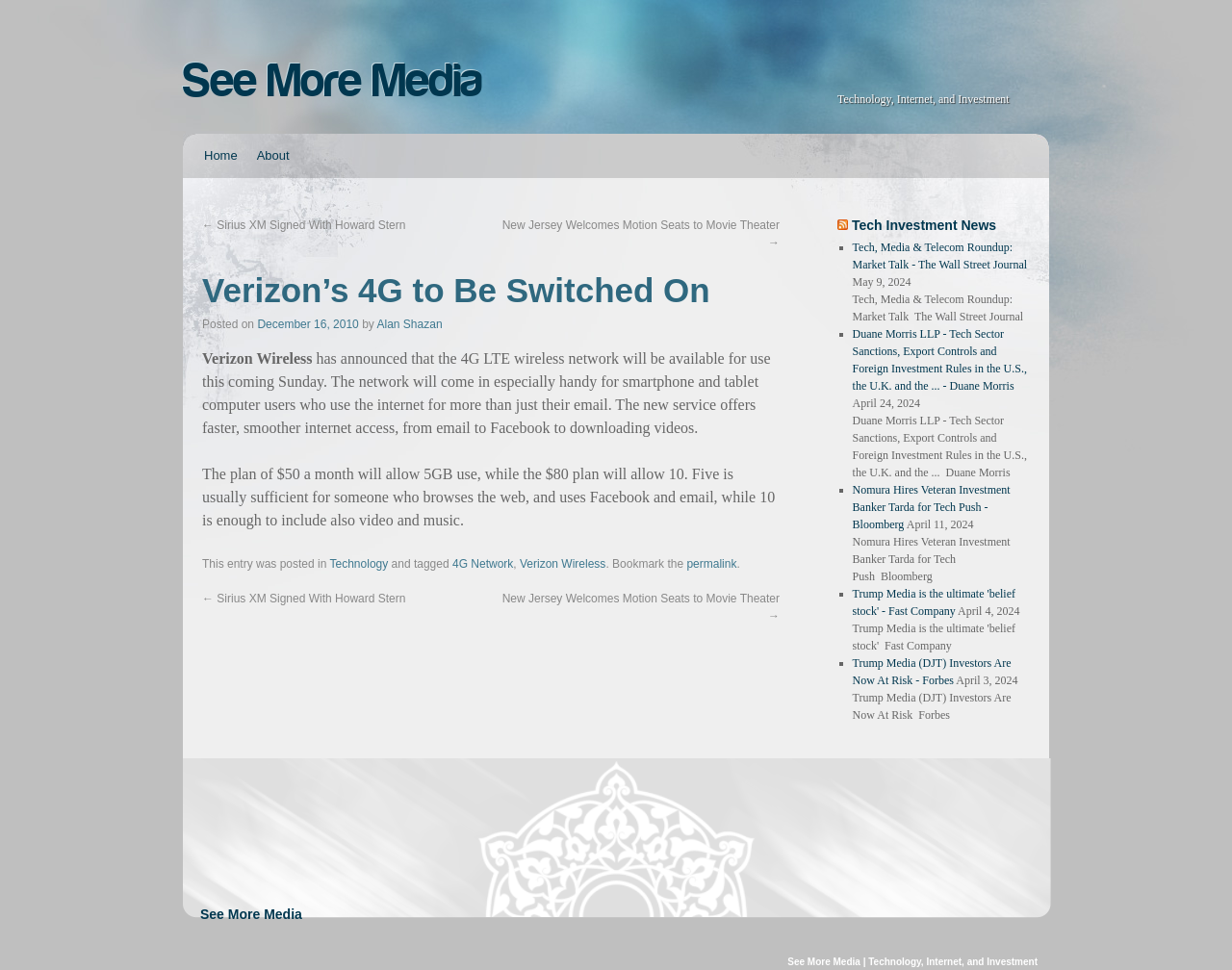Who is the author of the article?
Give a one-word or short-phrase answer derived from the screenshot.

Alan Shazan